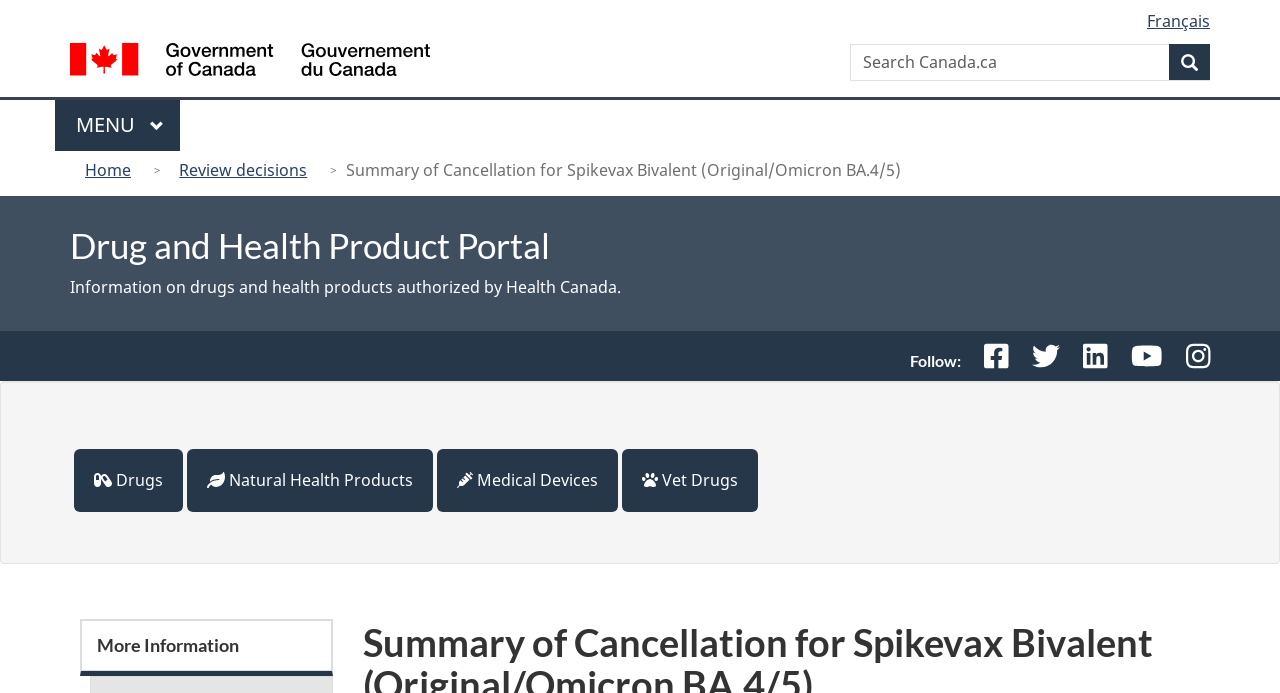What type of products are listed on the webpage?
Carefully analyze the image and provide a thorough answer to the question.

I determined the type of products listed on the webpage by looking at the headings and links on the webpage, which include 'Drugs', 'Natural Health Products', 'Medical Devices', and 'Vet Drugs'. These headings suggest that the webpage is related to drugs and health products.